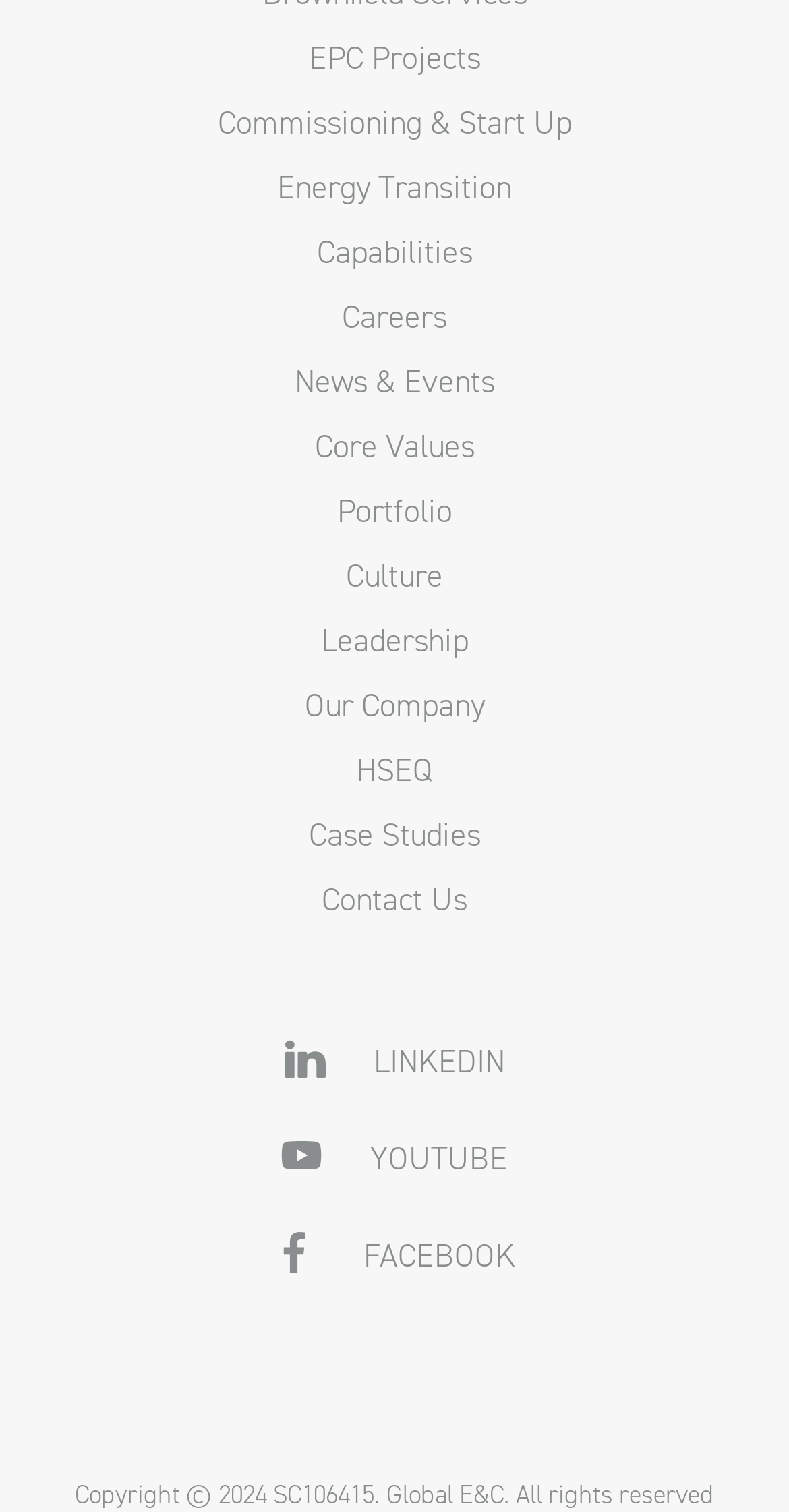Based on the visual content of the image, answer the question thoroughly: What is the company's social media platform with a blue icon?

I found the social media links at the bottom of the webpage, and the one with a blue icon is Facebook.